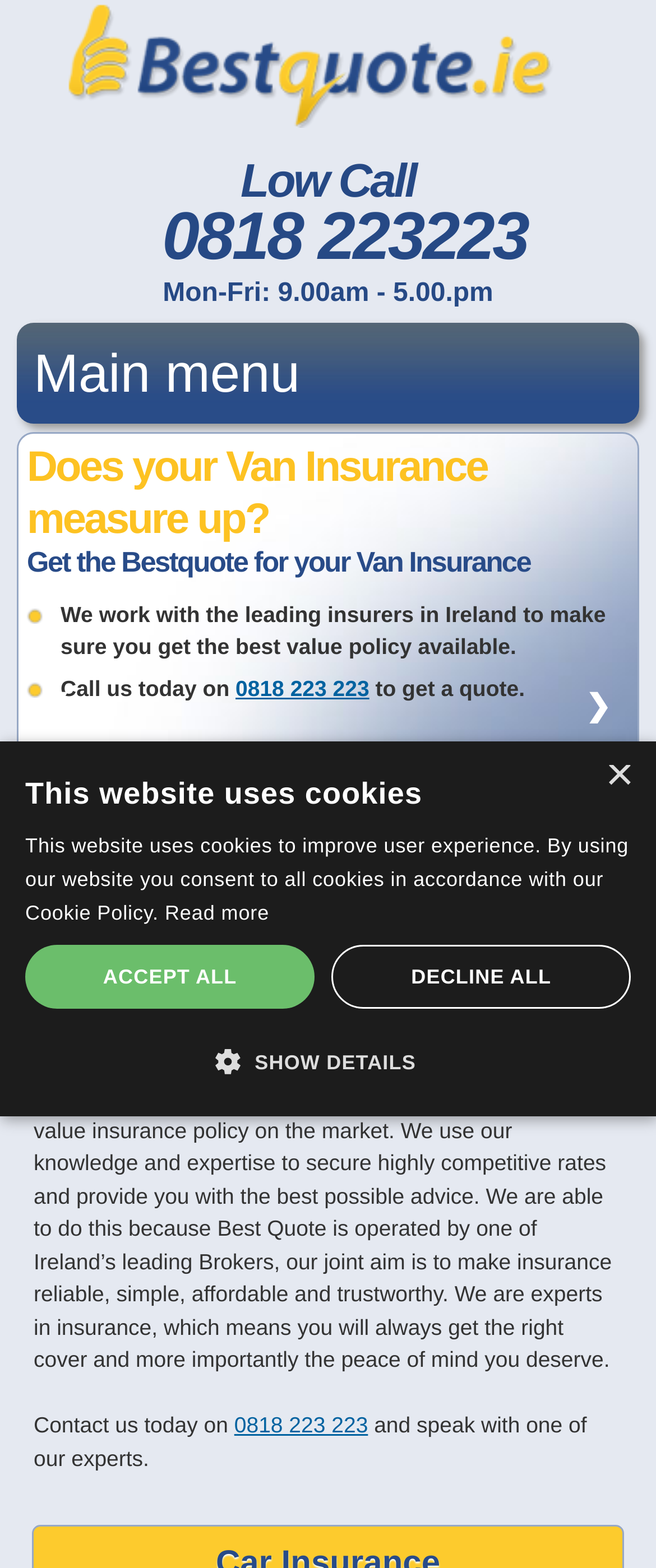Provide the bounding box coordinates of the HTML element this sentence describes: "Where is an ip from". The bounding box coordinates consist of four float numbers between 0 and 1, i.e., [left, top, right, bottom].

None